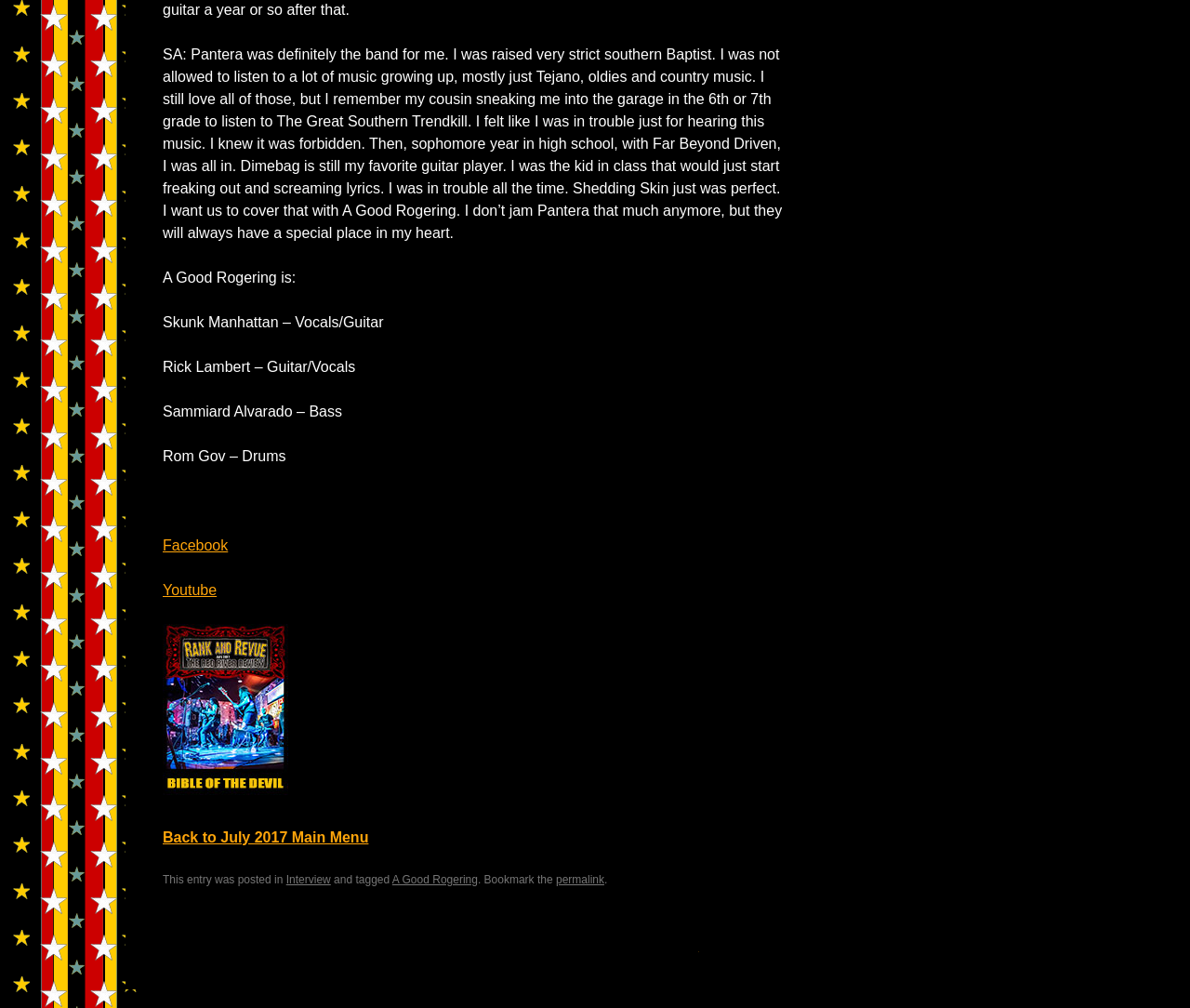Find the bounding box coordinates of the area to click in order to follow the instruction: "Visit Youtube channel".

[0.137, 0.577, 0.182, 0.593]